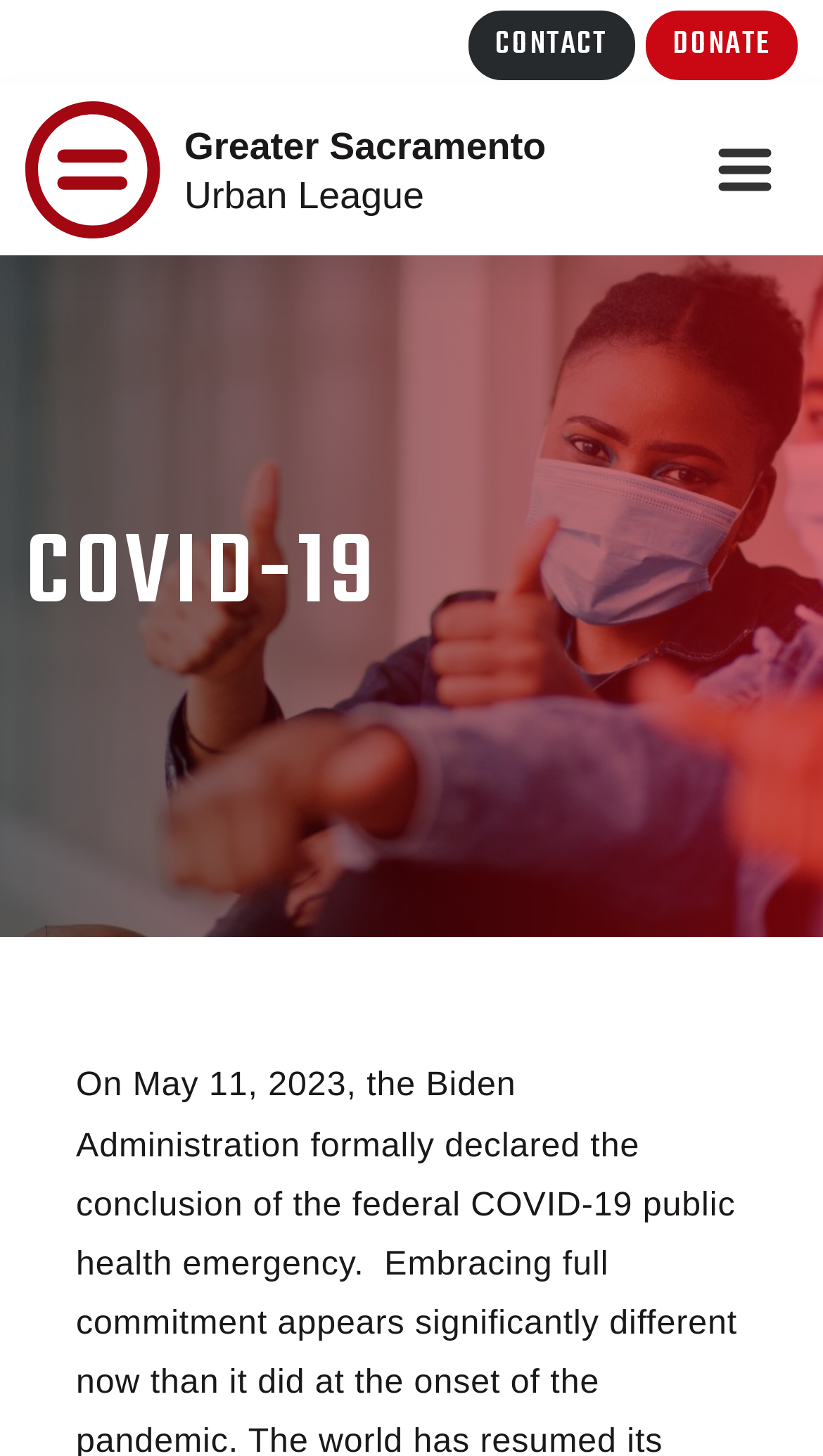Respond to the following query with just one word or a short phrase: 
How many links are on the top right?

2